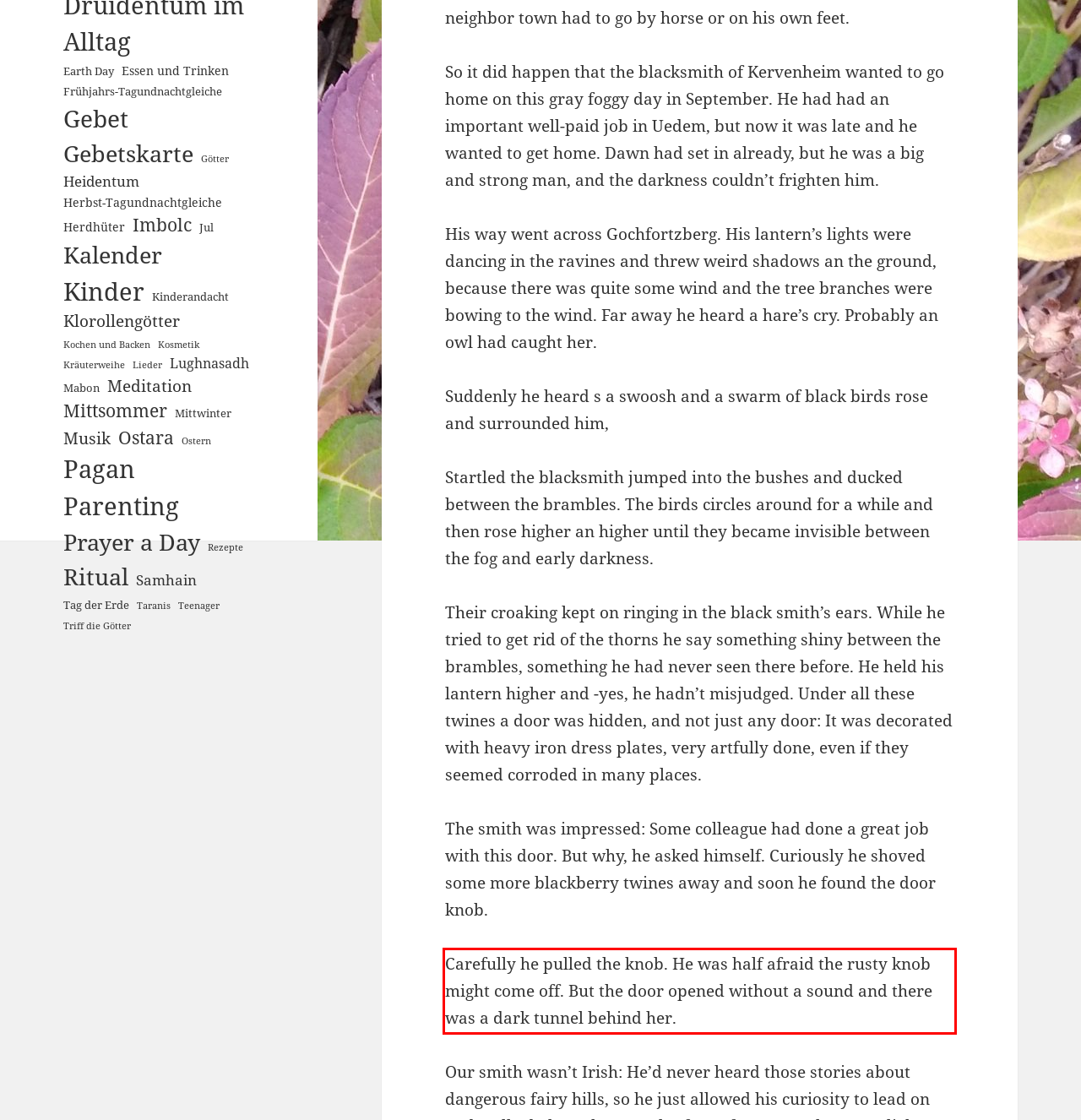You are presented with a screenshot containing a red rectangle. Extract the text found inside this red bounding box.

Carefully he pulled the knob. He was half afraid the rusty knob might come off. But the door opened without a sound and there was a dark tunnel behind her.